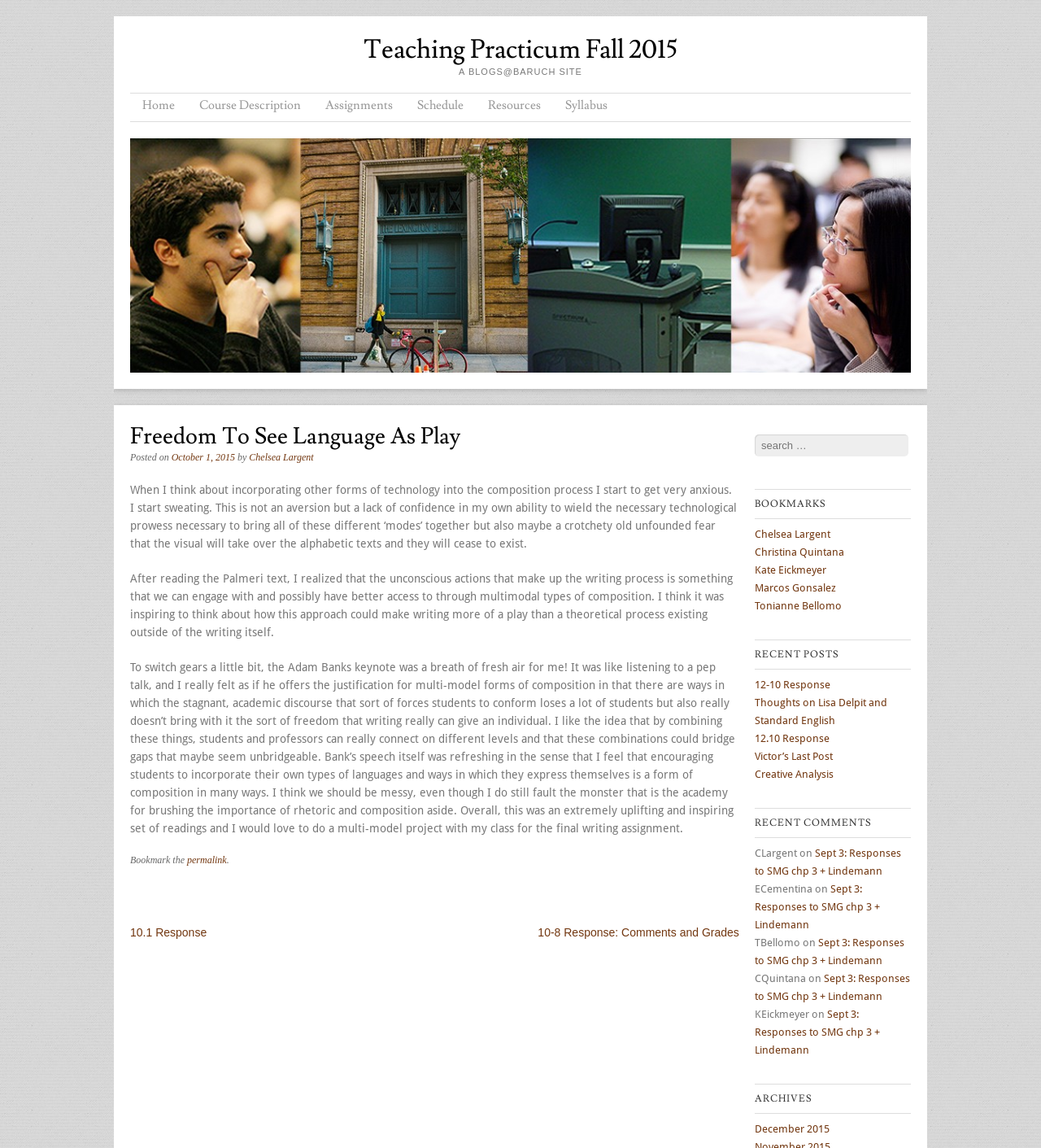Articulate a detailed summary of the webpage's content and design.

This webpage is a blog post titled "Freedom to see Language as Play" from the "Teaching Practicum Fall 2015" course. At the top of the page, there is a heading with the course title and a link to it. Below that, there is a smaller heading that reads "A BLOGS@BARUCH SITE". 

To the right of these headings, there is a menu with links to different sections of the course website, including "Home", "Course Description", "Assignments", "Schedule", "Resources", and "Syllabus". 

The main content of the page is an article with a heading that matches the title of the blog post. The article begins with a brief introduction, followed by a paragraph of text that discusses the author's anxiety about incorporating technology into the writing process. The text then shifts to a discussion of the Palmeri text and the idea of making writing more playful. 

Below this text, there is a section with a heading that reads "Post navigation", which contains links to other blog posts, including "10.1 Response" and "10-8 Response: Comments and Grades". 

To the right of the main content, there is a search bar with a label that reads "Search". Below the search bar, there are several sections with headings that read "BOOKMARKS", "RECENT POSTS", "RECENT COMMENTS", and "ARCHIVES". These sections contain links to other blog posts, comments, and archives of posts from different months.